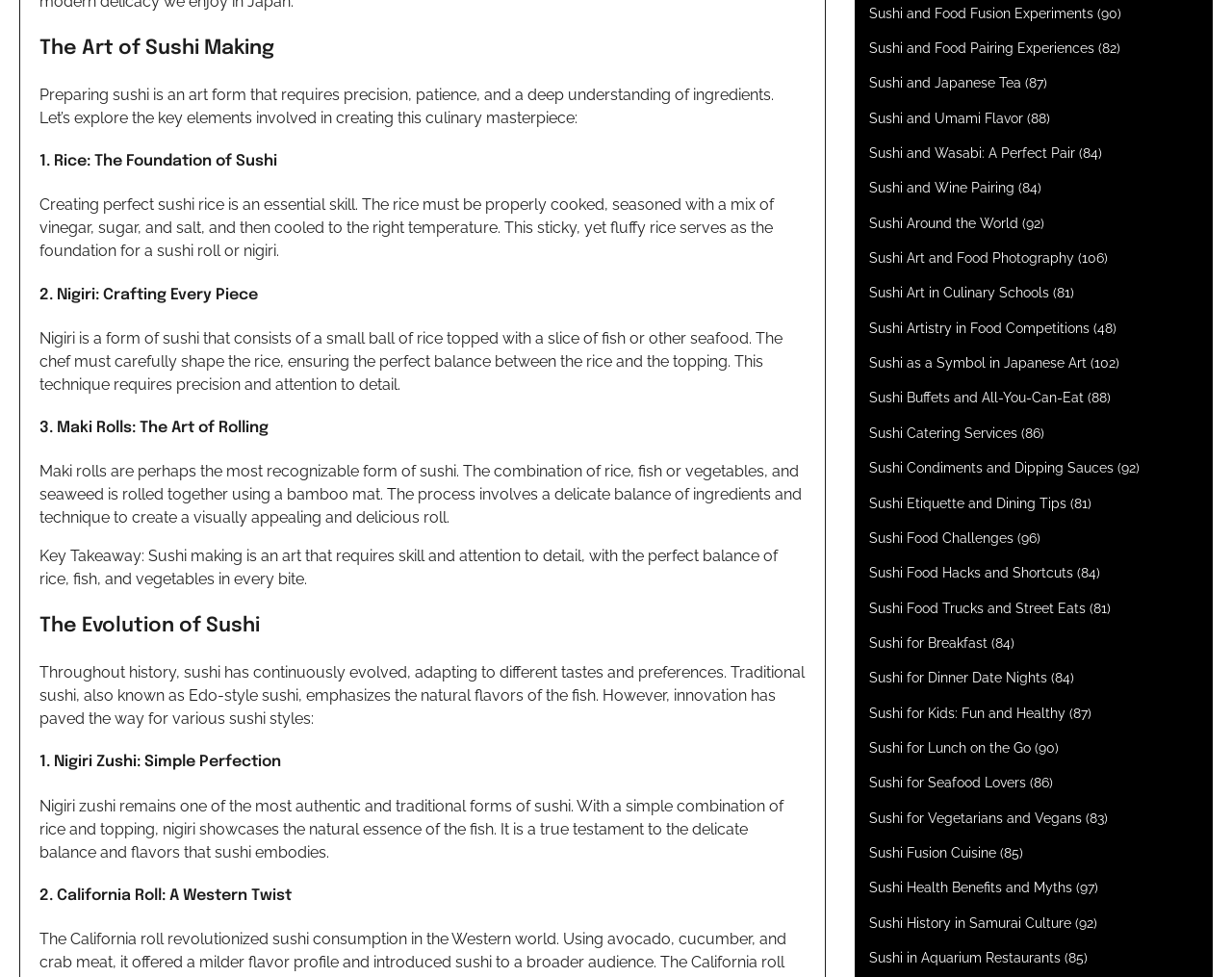Provide your answer in a single word or phrase: 
What is the main topic of this webpage?

Sushi making